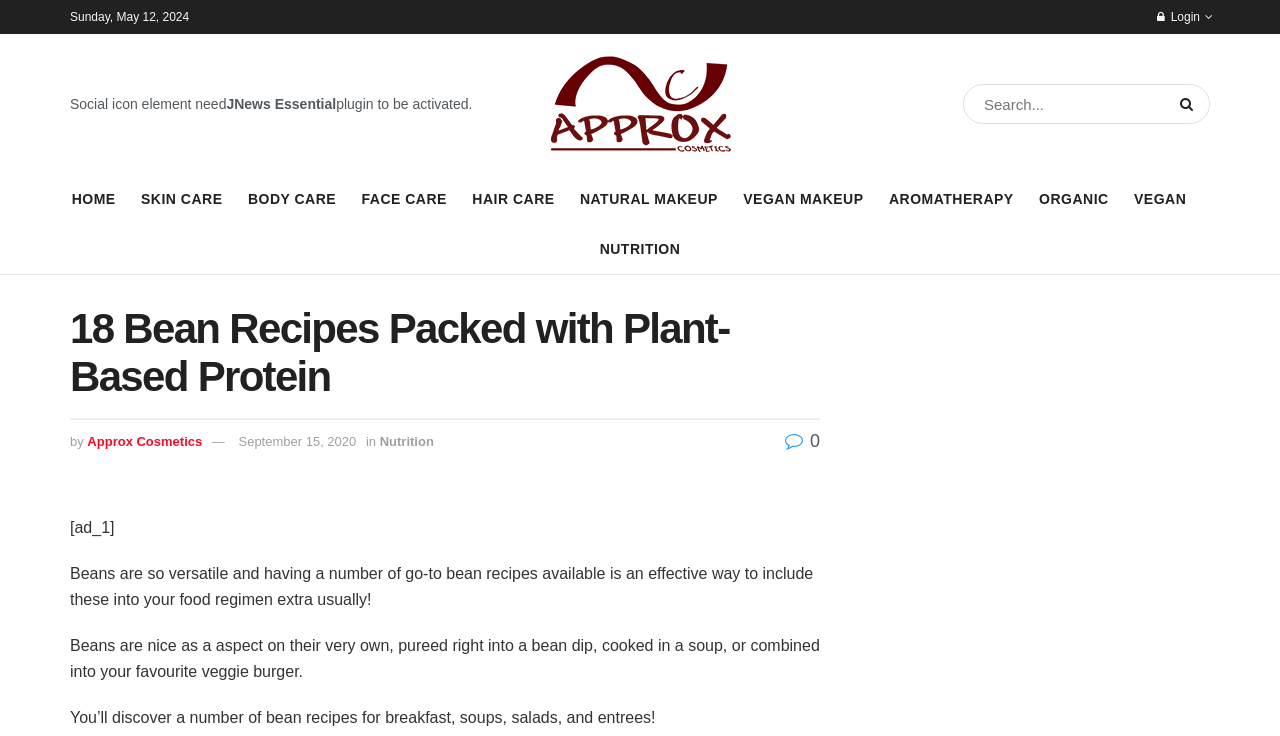Could you determine the bounding box coordinates of the clickable element to complete the instruction: "Search for something"? Provide the coordinates as four float numbers between 0 and 1, i.e., [left, top, right, bottom].

[0.752, 0.114, 0.945, 0.168]